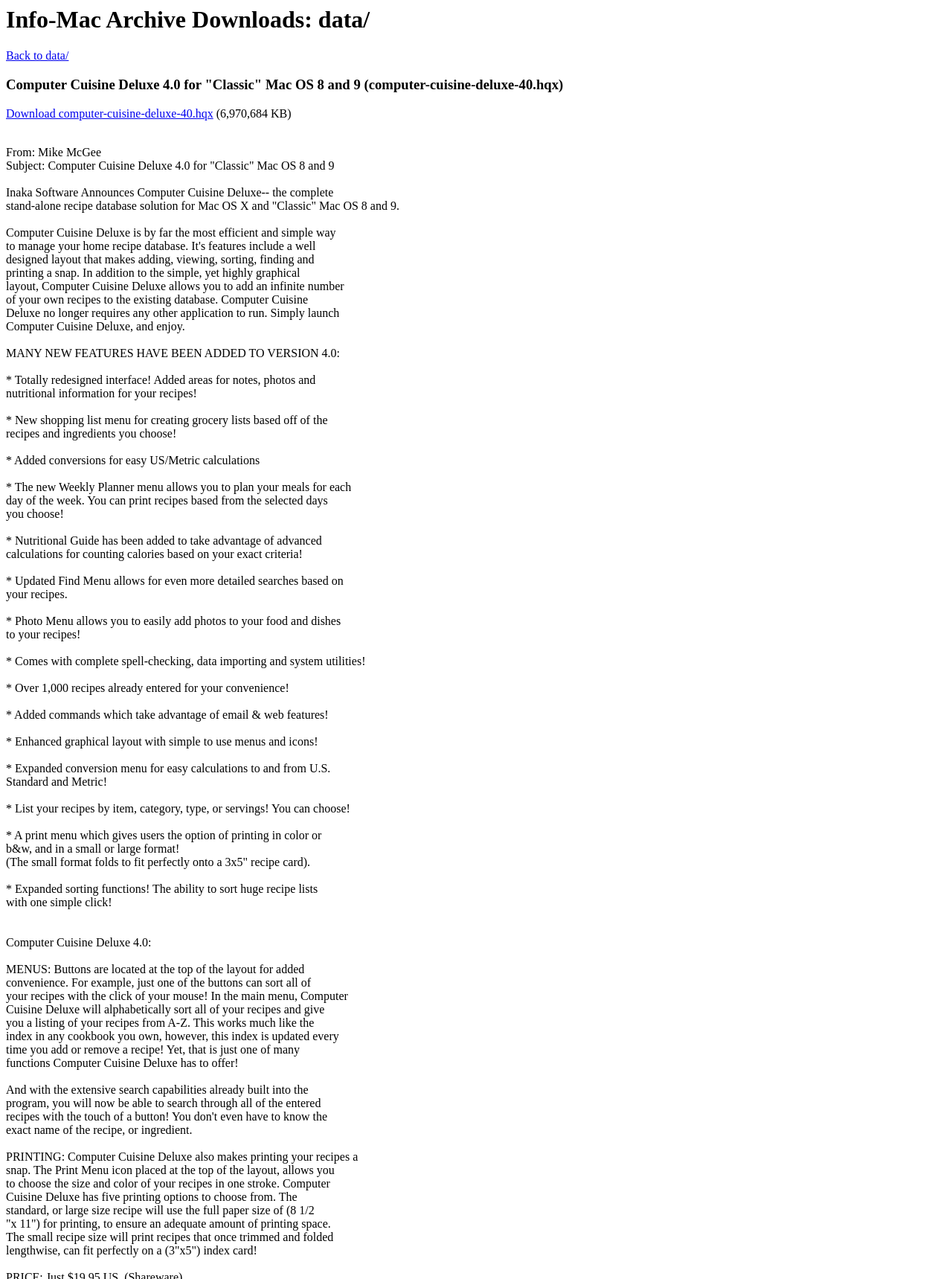Return the bounding box coordinates of the UI element that corresponds to this description: "Download computer-cuisine-deluxe-40.hqx". The coordinates must be given as four float numbers in the range of 0 and 1, [left, top, right, bottom].

[0.006, 0.084, 0.224, 0.094]